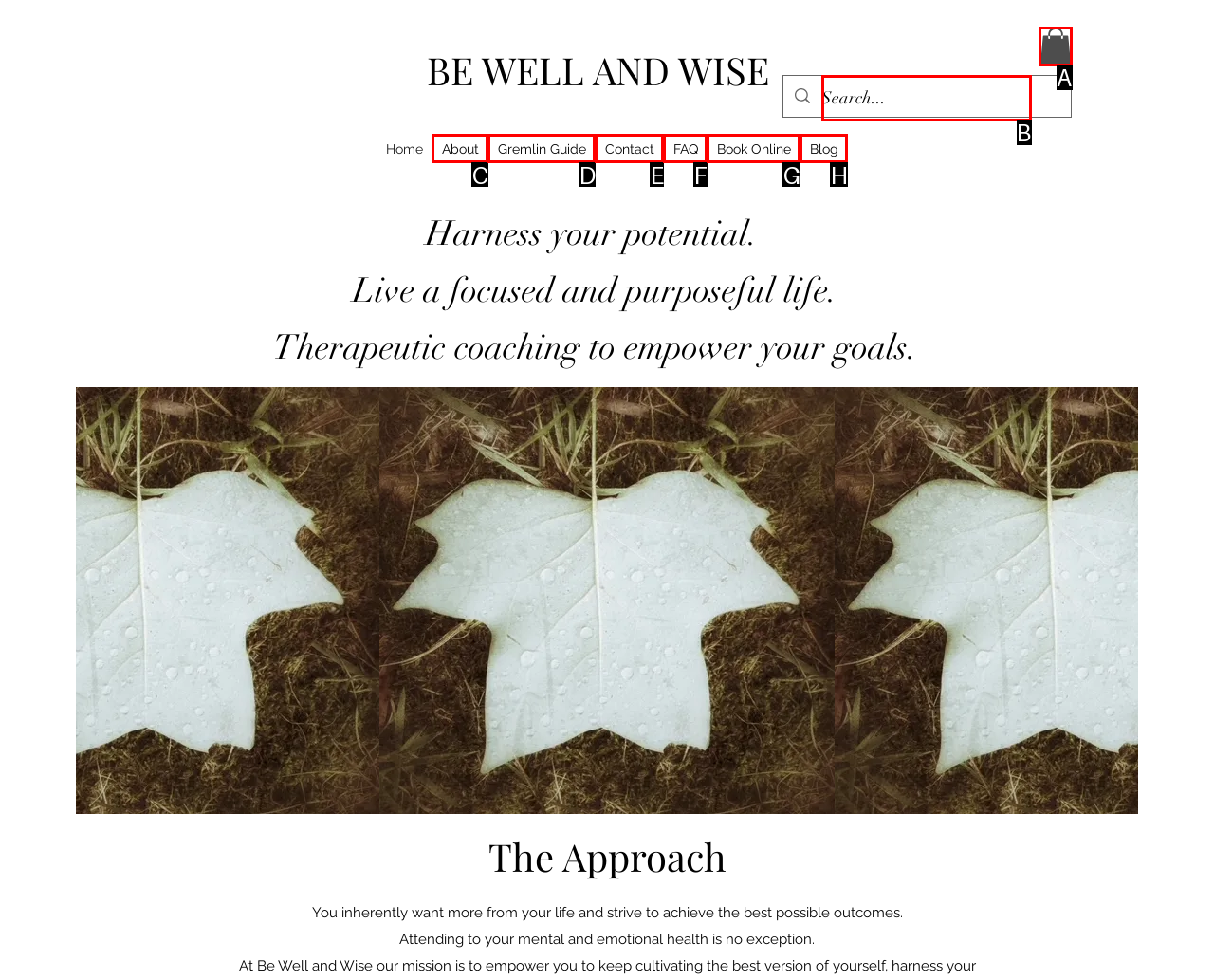Point out which UI element to click to complete this task: Log in to the website
Answer with the letter corresponding to the right option from the available choices.

None